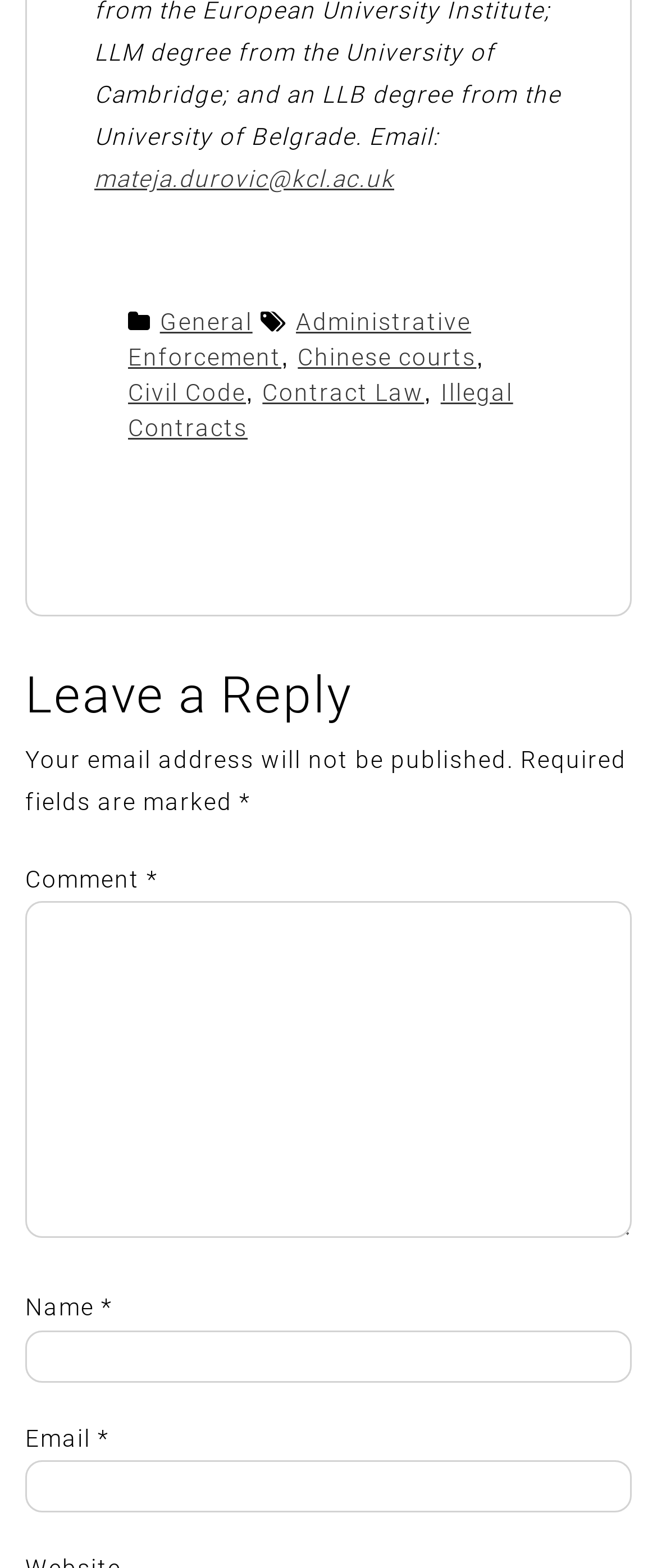Please answer the following question using a single word or phrase: What is the description of the 'Email' textbox?

Email